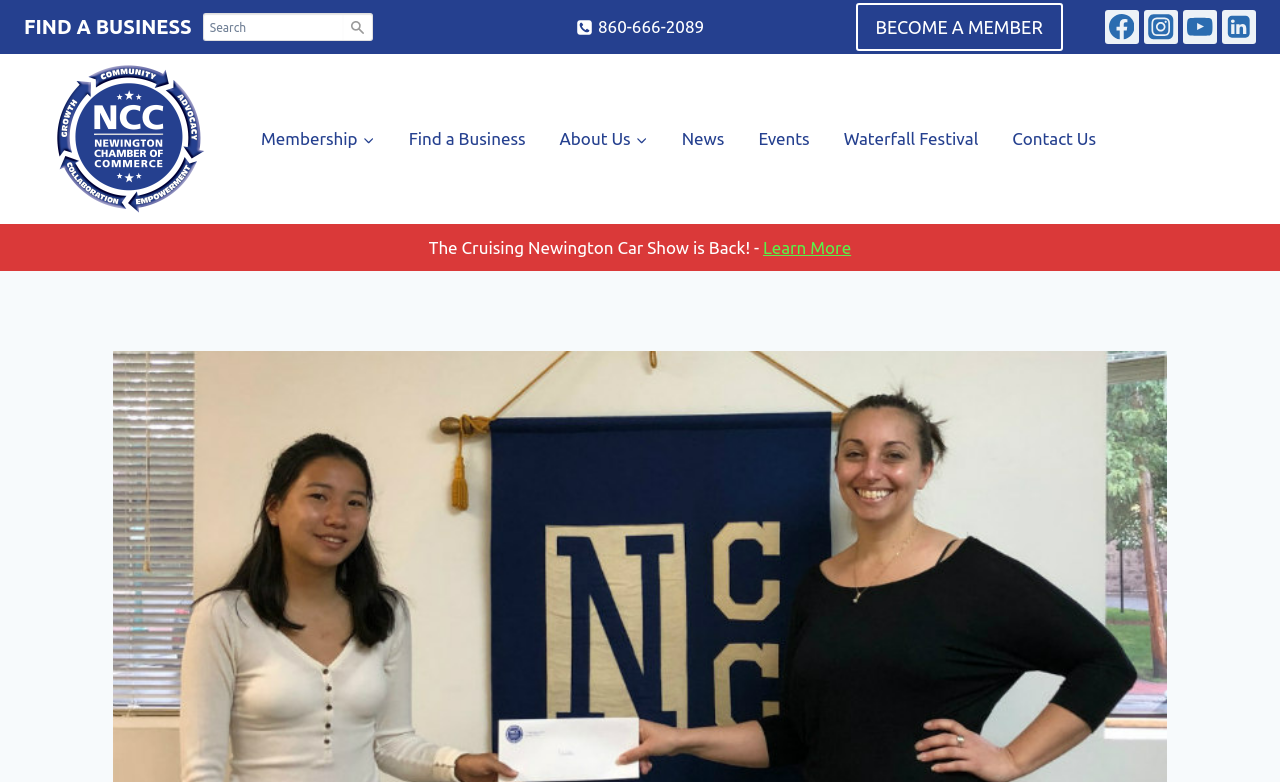Please locate the bounding box coordinates of the element that should be clicked to complete the given instruction: "Learn more about the car show".

[0.596, 0.304, 0.665, 0.329]